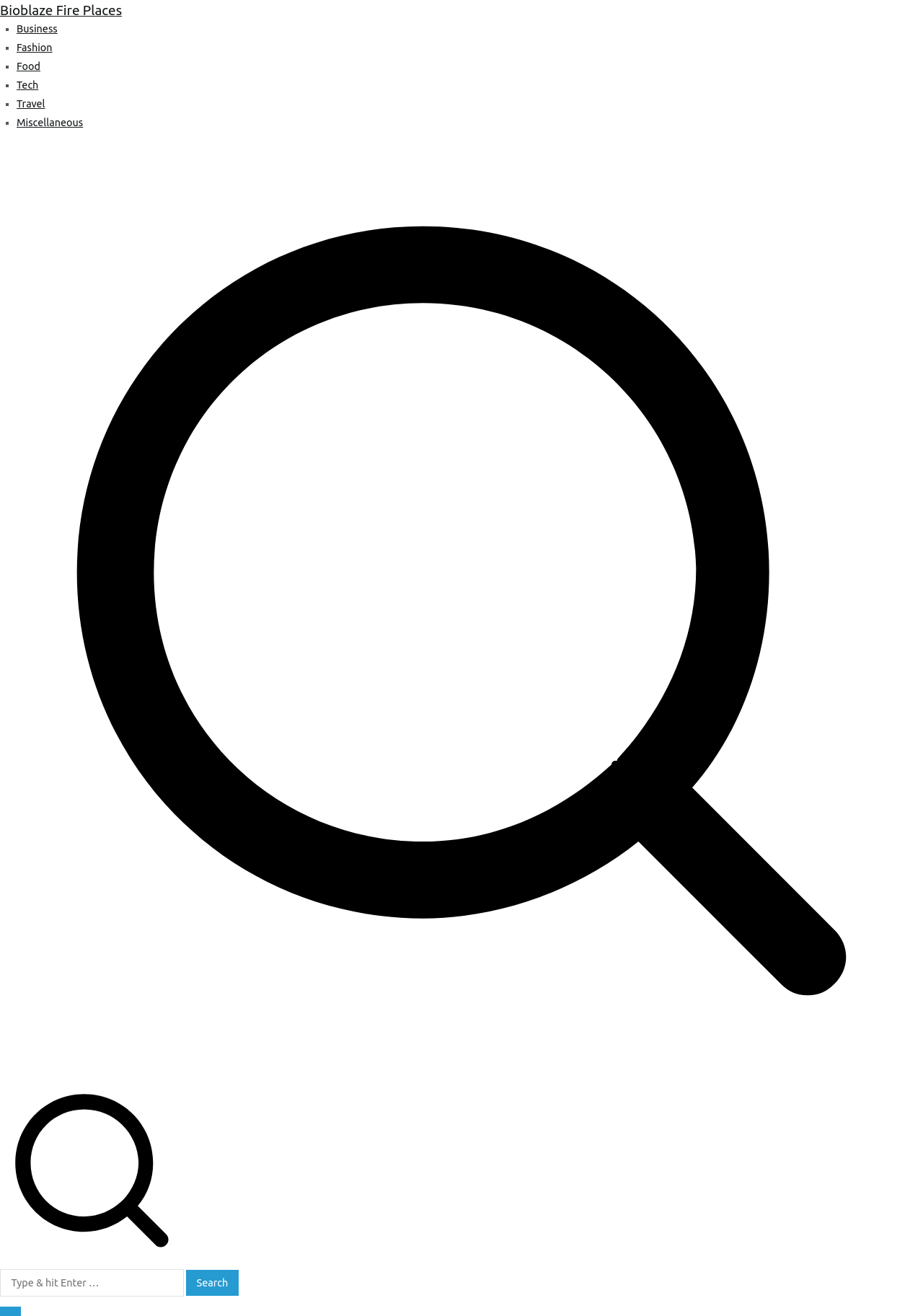What is the first category listed?
Look at the image and respond with a one-word or short-phrase answer.

Business